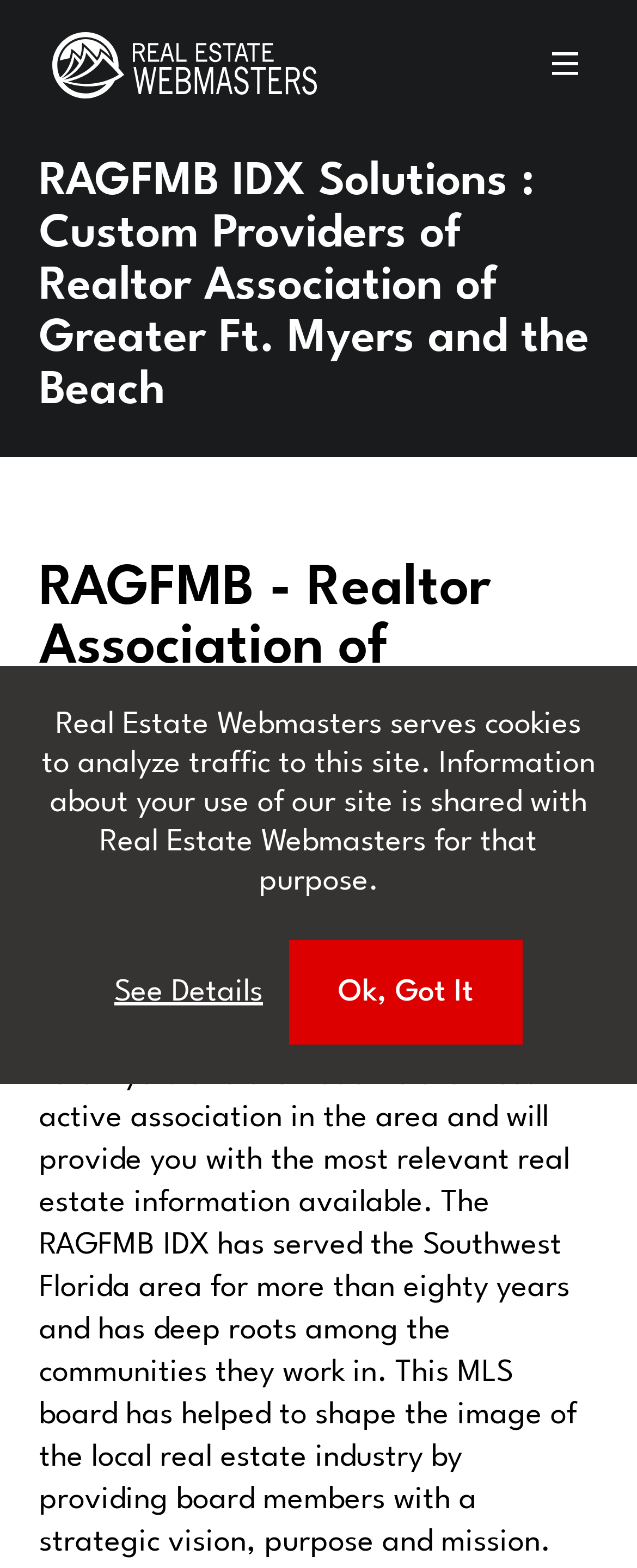Please find the bounding box coordinates of the element's region to be clicked to carry out this instruction: "Schedule a demo".

[0.082, 0.421, 0.918, 0.479]